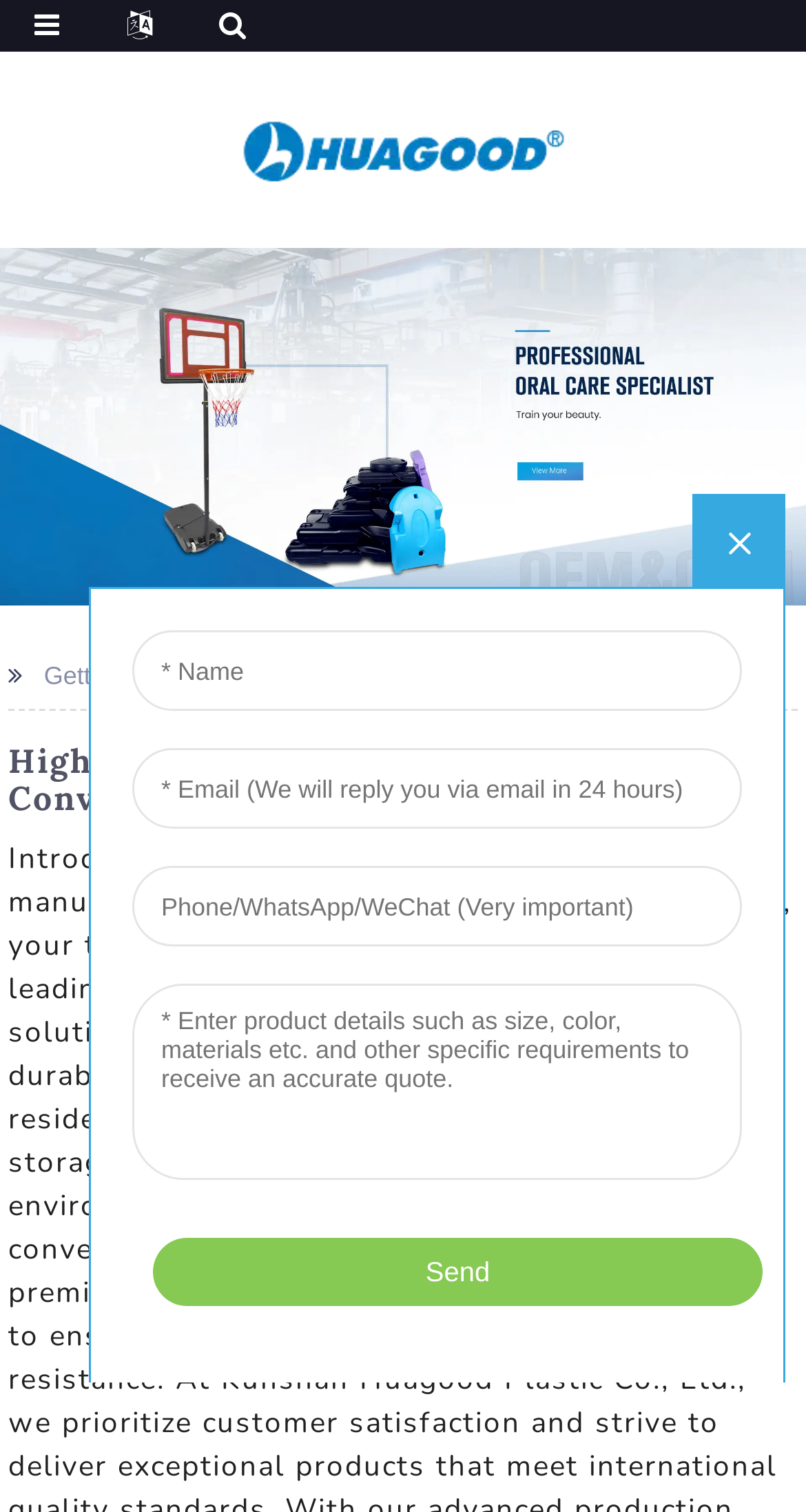Give the bounding box coordinates for the element described by: "Plastic Water Storage Tanks".

[0.35, 0.437, 0.735, 0.456]